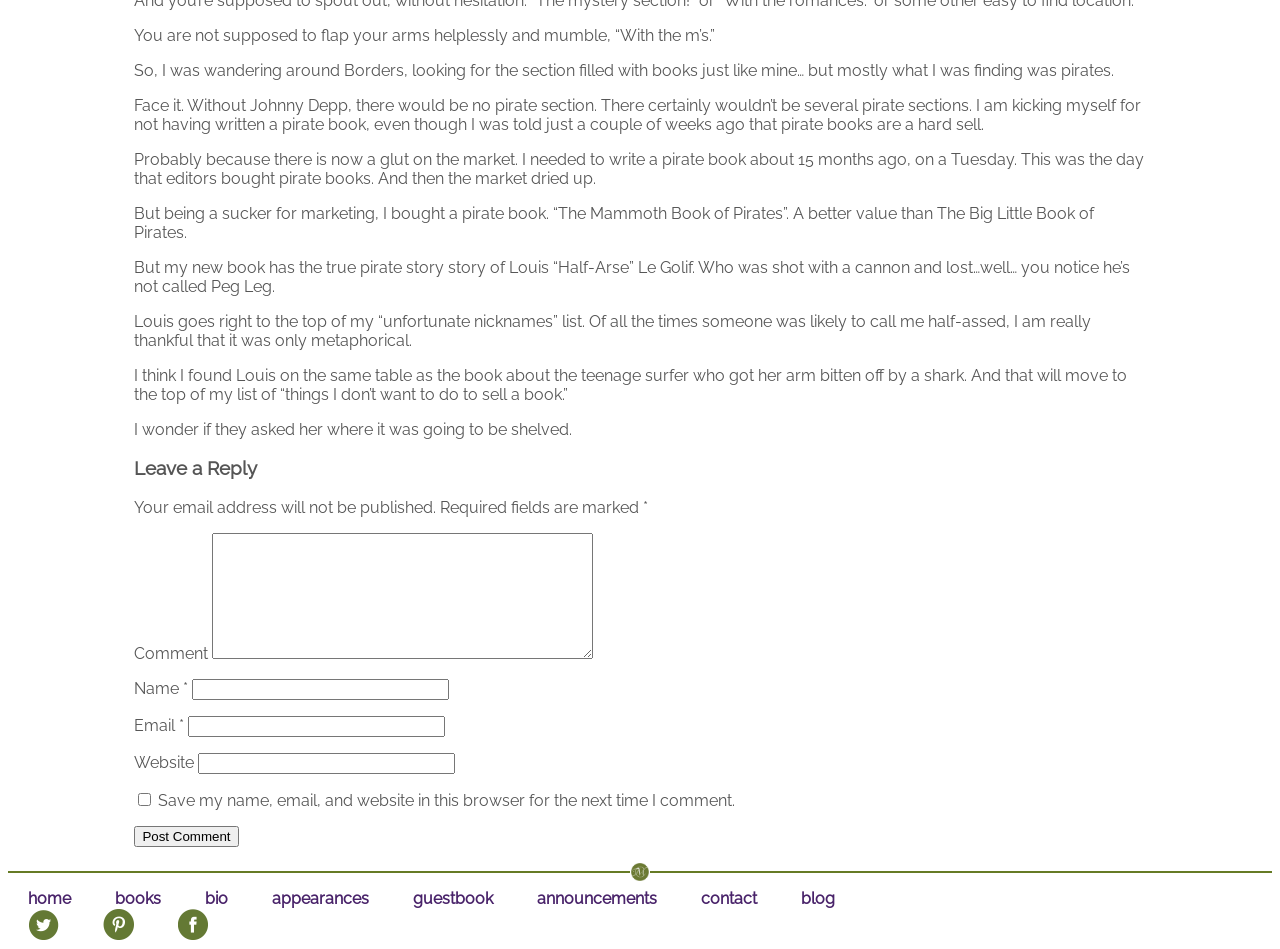Using the webpage screenshot, locate the HTML element that fits the following description and provide its bounding box: "parent_node: Website name="url"".

[0.155, 0.793, 0.356, 0.816]